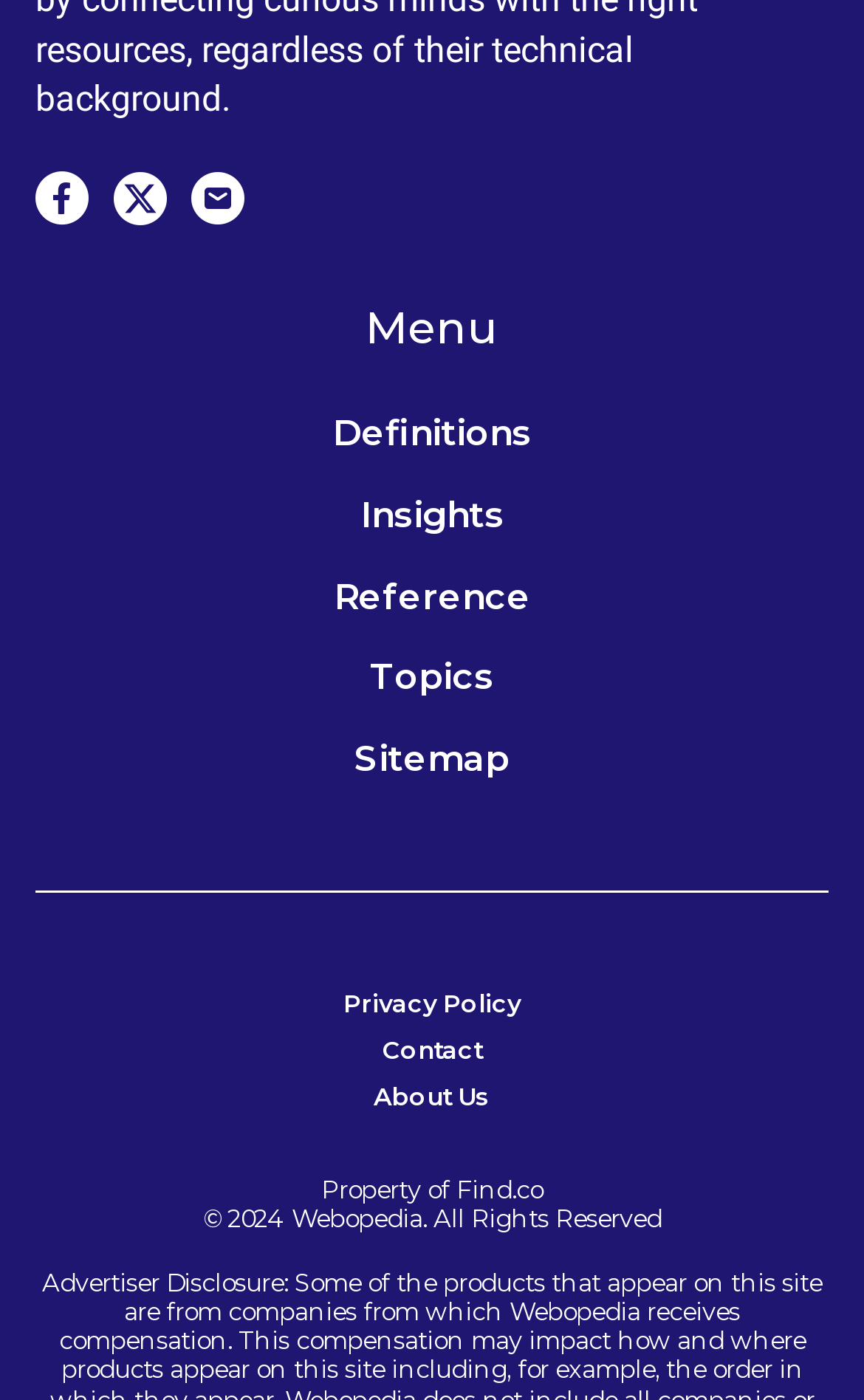Please identify the bounding box coordinates of the element that needs to be clicked to execute the following command: "view Privacy Policy". Provide the bounding box using four float numbers between 0 and 1, formatted as [left, top, right, bottom].

[0.01, 0.701, 0.99, 0.734]